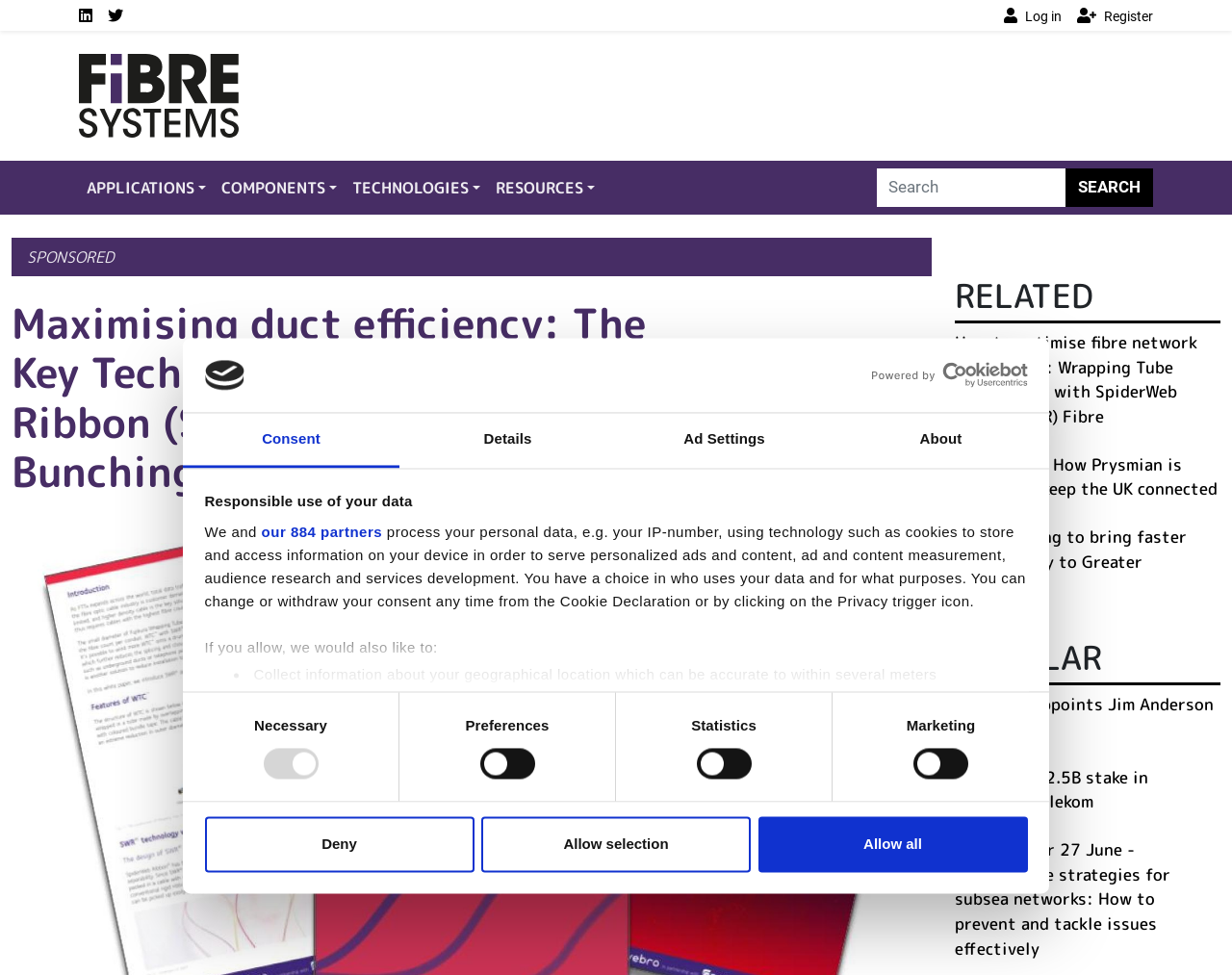What is the function of the searchbox?
Can you provide an in-depth and detailed response to the question?

The searchbox is located at the top right corner of the webpage, allowing users to enter terms they wish to search for within the website.